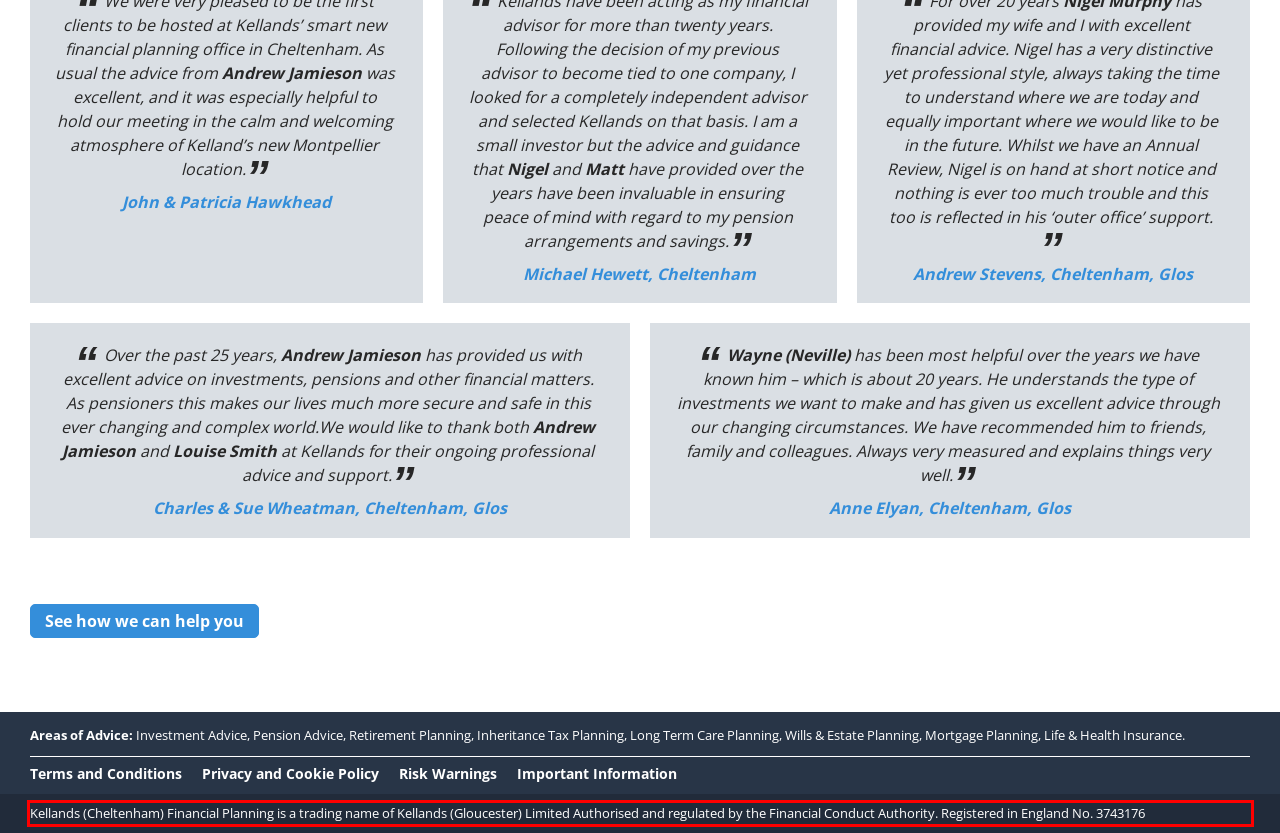Given a screenshot of a webpage, locate the red bounding box and extract the text it encloses.

Kellands (Cheltenham) Financial Planning is a trading name of Kellands (Gloucester) Limited Authorised and regulated by the Financial Conduct Authority. Registered in England No. 3743176